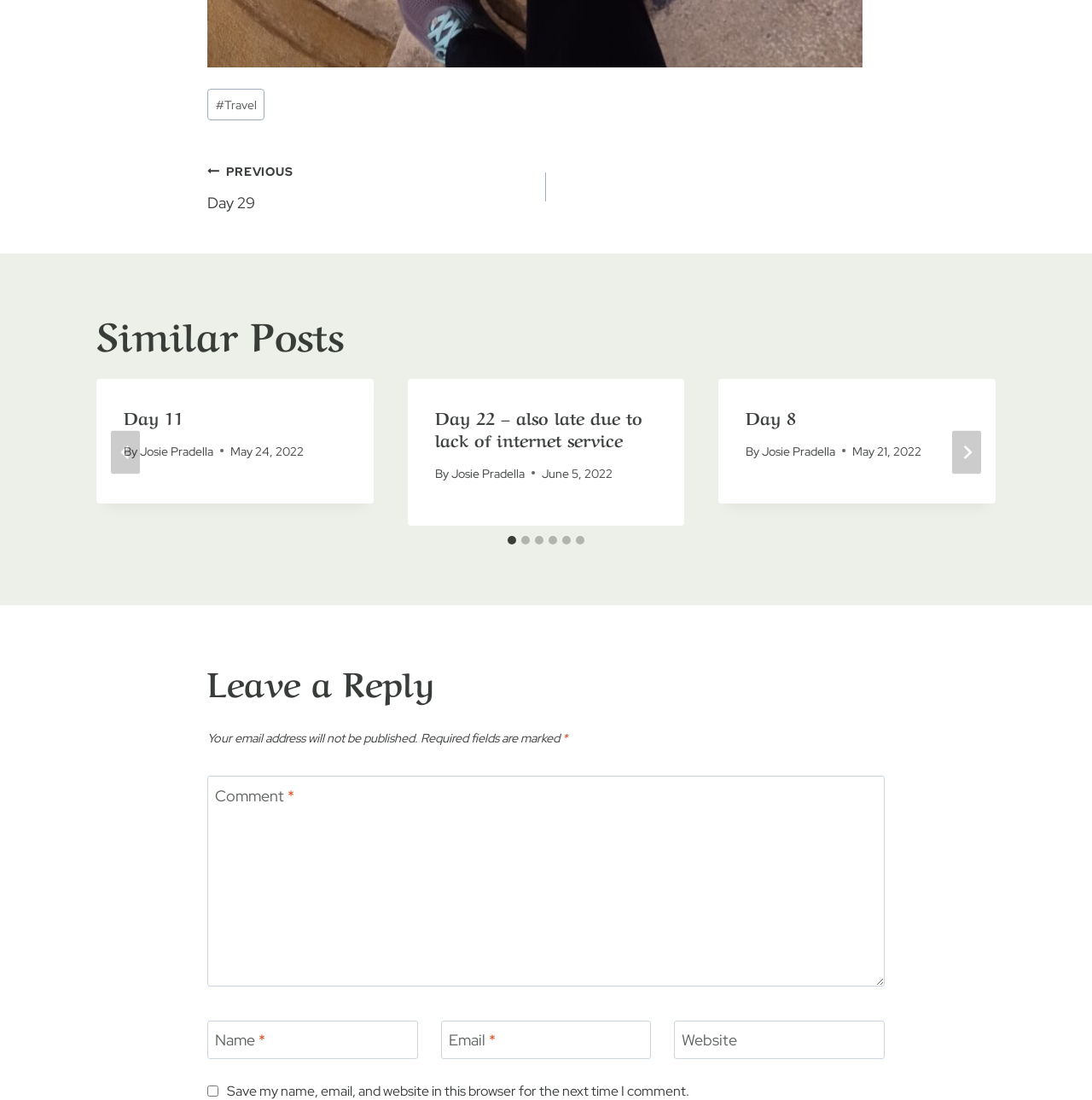Please identify the bounding box coordinates of the element I should click to complete this instruction: 'Click the 'PREVIOUS Day 29' link'. The coordinates should be given as four float numbers between 0 and 1, like this: [left, top, right, bottom].

[0.19, 0.144, 0.5, 0.196]